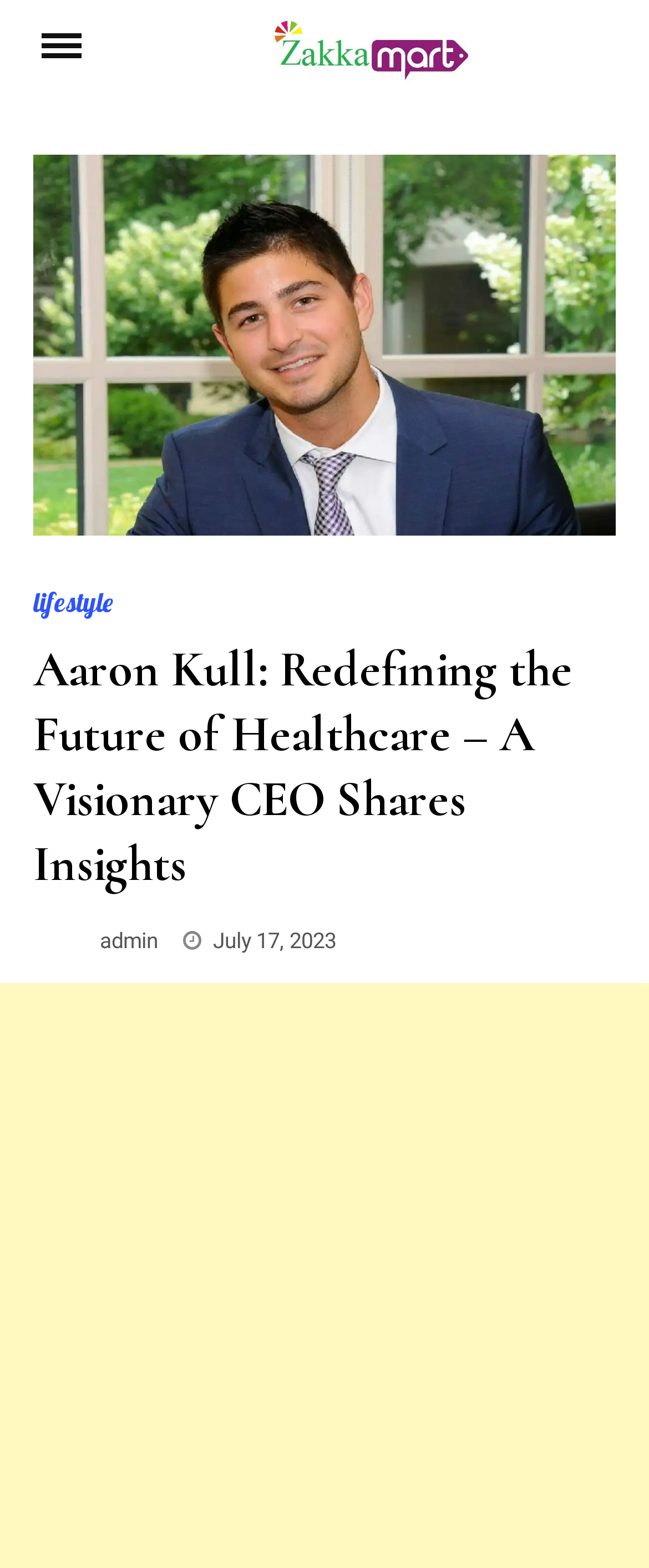Articulate a complete and detailed caption of the webpage elements.

The webpage is about Aaron Kull, a visionary CEO, and his insights on redefining the future of healthcare. At the top left corner, there is a button labeled "Menu" that controls the primary menu. To the right of the button, there is a link to a "Fashion and Lifestyle Blog" with an accompanying image. Below the button and the link, there is a large image of Arun Kull, which takes up most of the width of the page.

Above the image, there is a header section that contains a link to "Arun Kull" and a heading that reads "Aaron Kull: Redefining the Future of Healthcare – A Visionary CEO Shares Insights". Below the heading, there are two links, one to "lifestyle" and another to "admin", as well as a link to the date "July 17, 2023" with a time element.

The webpage has a total of 5 links, 3 images, 1 button, 1 header, and 1 time element. The elements are arranged in a hierarchical structure, with the button and the link to the fashion blog at the top, followed by the image of Arun Kull, and then the header section with the links and the date.